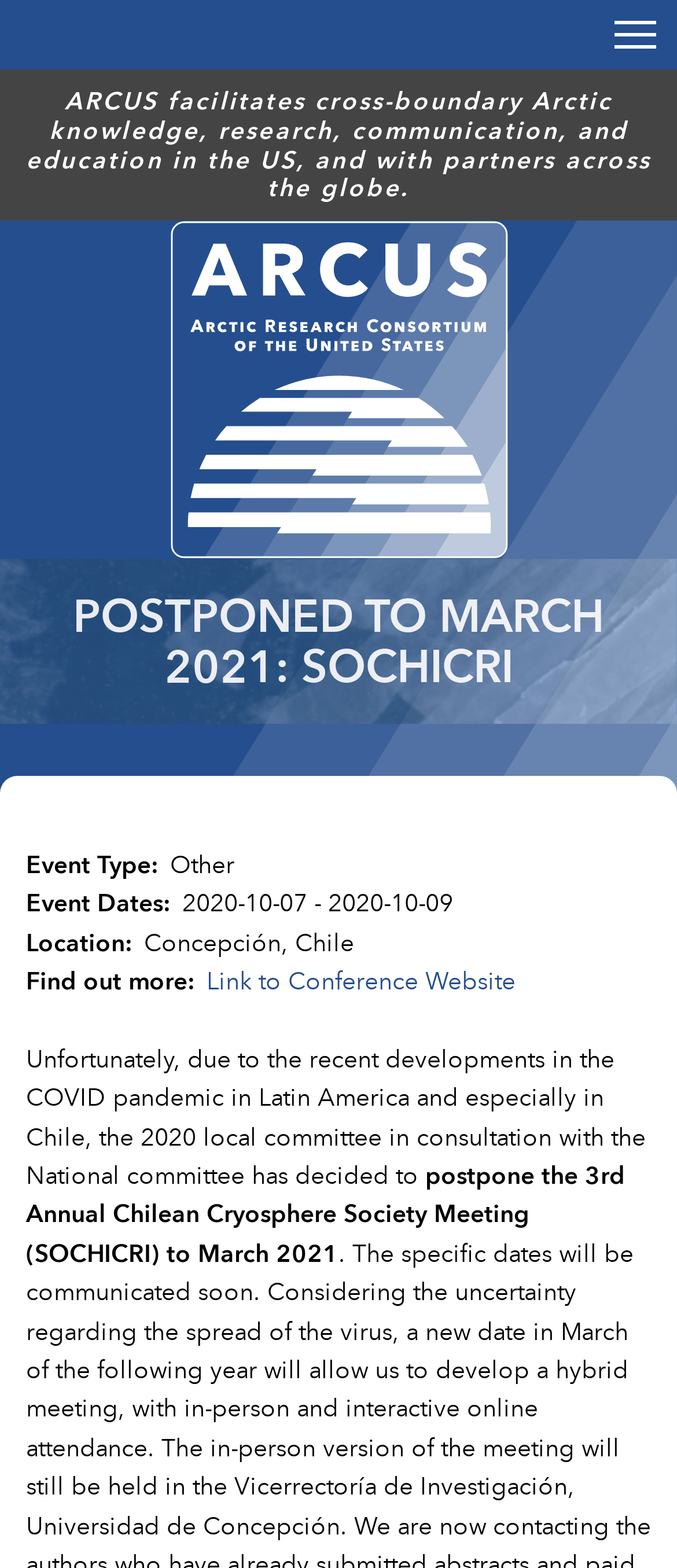Answer the following query concisely with a single word or phrase:
What is the event type of SOCHICRI?

Other